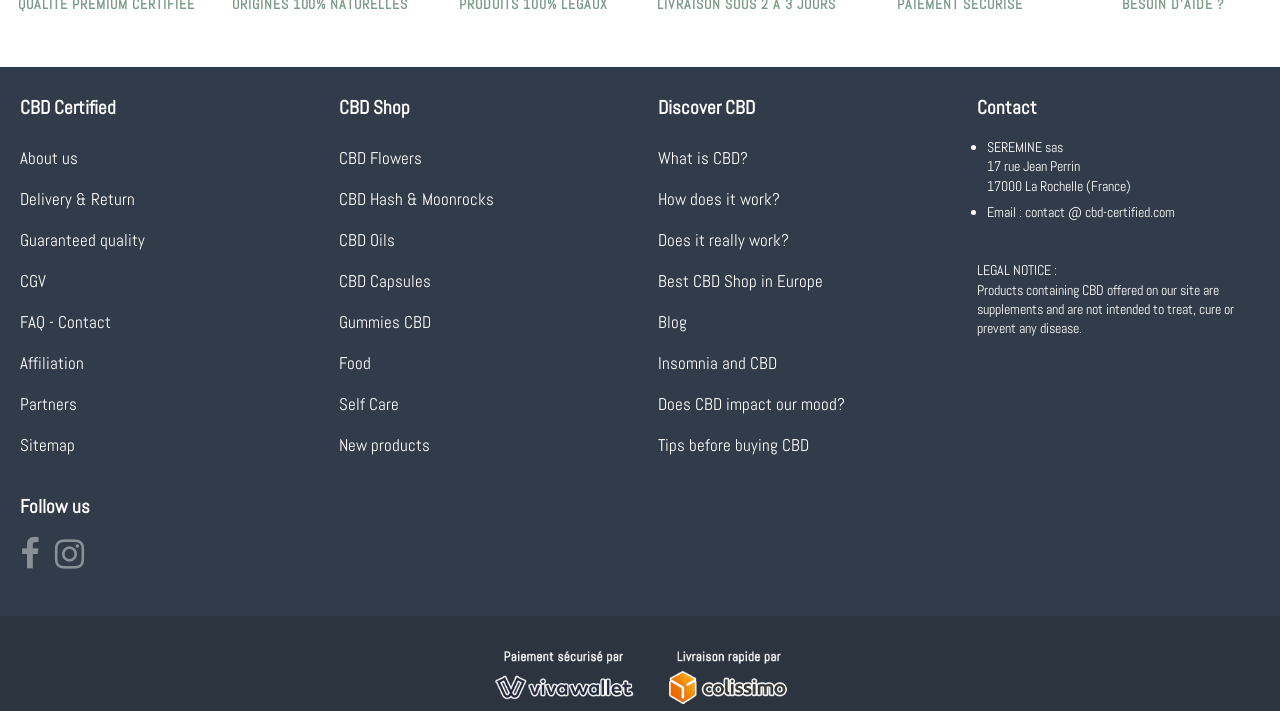Answer the following query concisely with a single word or phrase:
What social media platforms can you follow this company on?

Facebook and Instagram